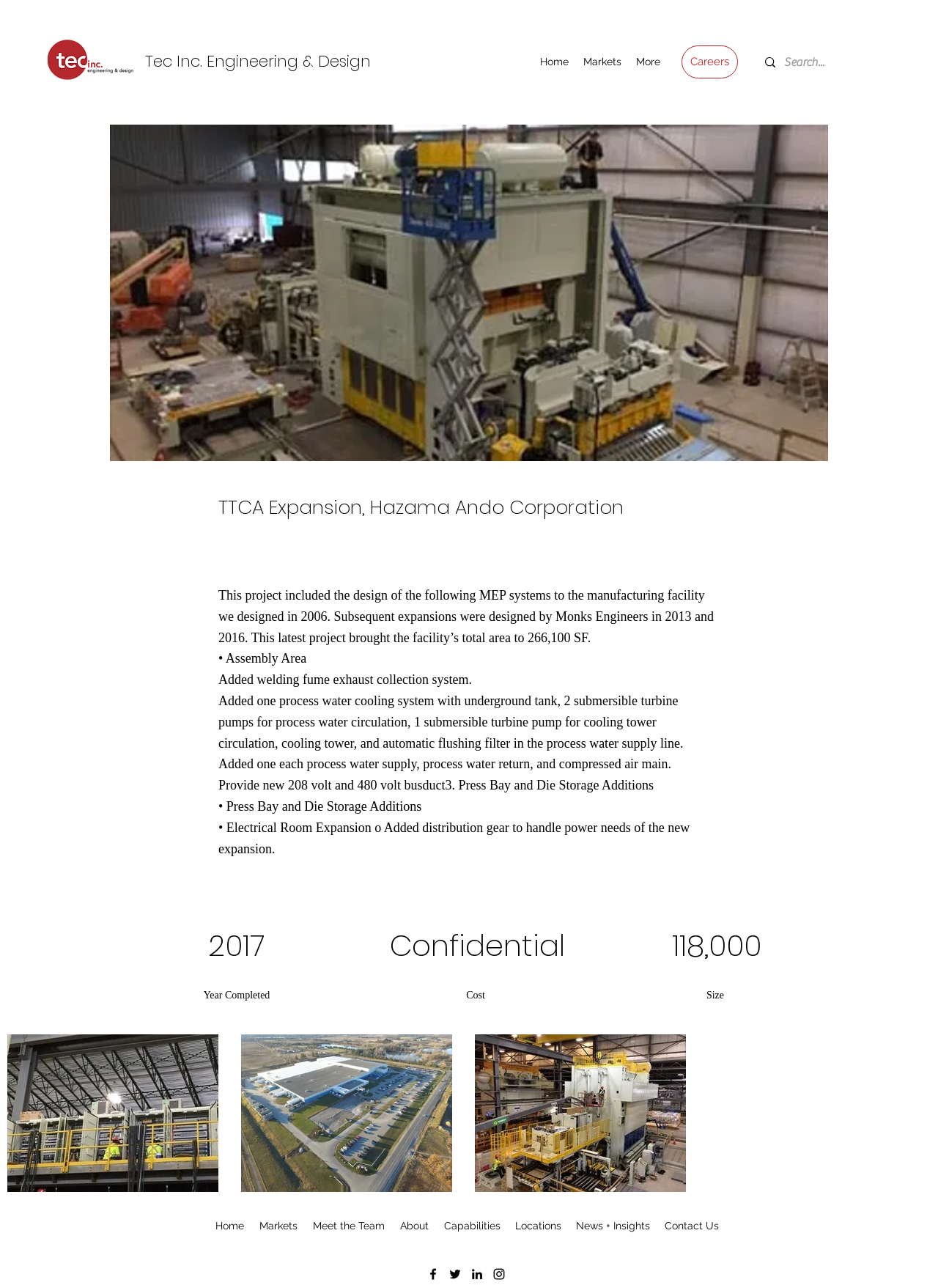Could you find the bounding box coordinates of the clickable area to complete this instruction: "Search for something"?

[0.805, 0.035, 0.928, 0.061]